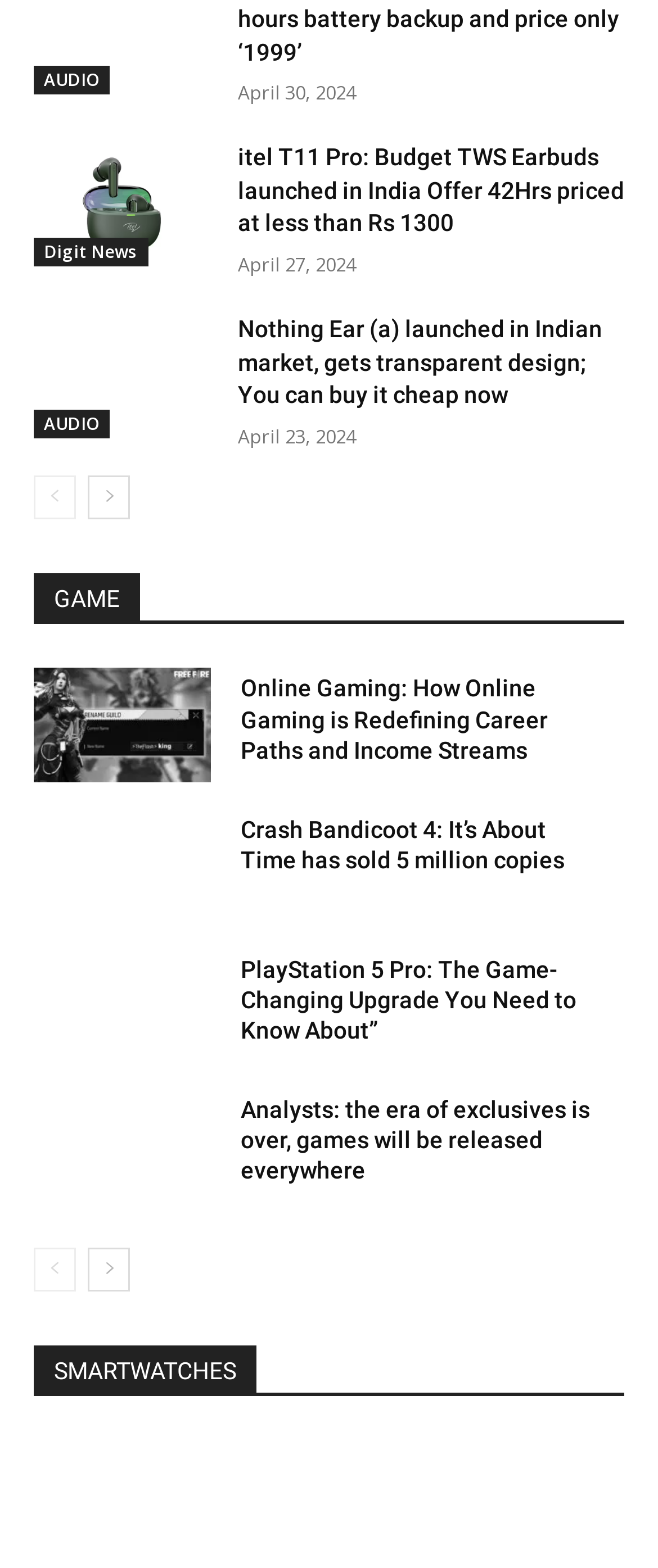Identify the bounding box coordinates of the element that should be clicked to fulfill this task: "browse December 2009". The coordinates should be provided as four float numbers between 0 and 1, i.e., [left, top, right, bottom].

None